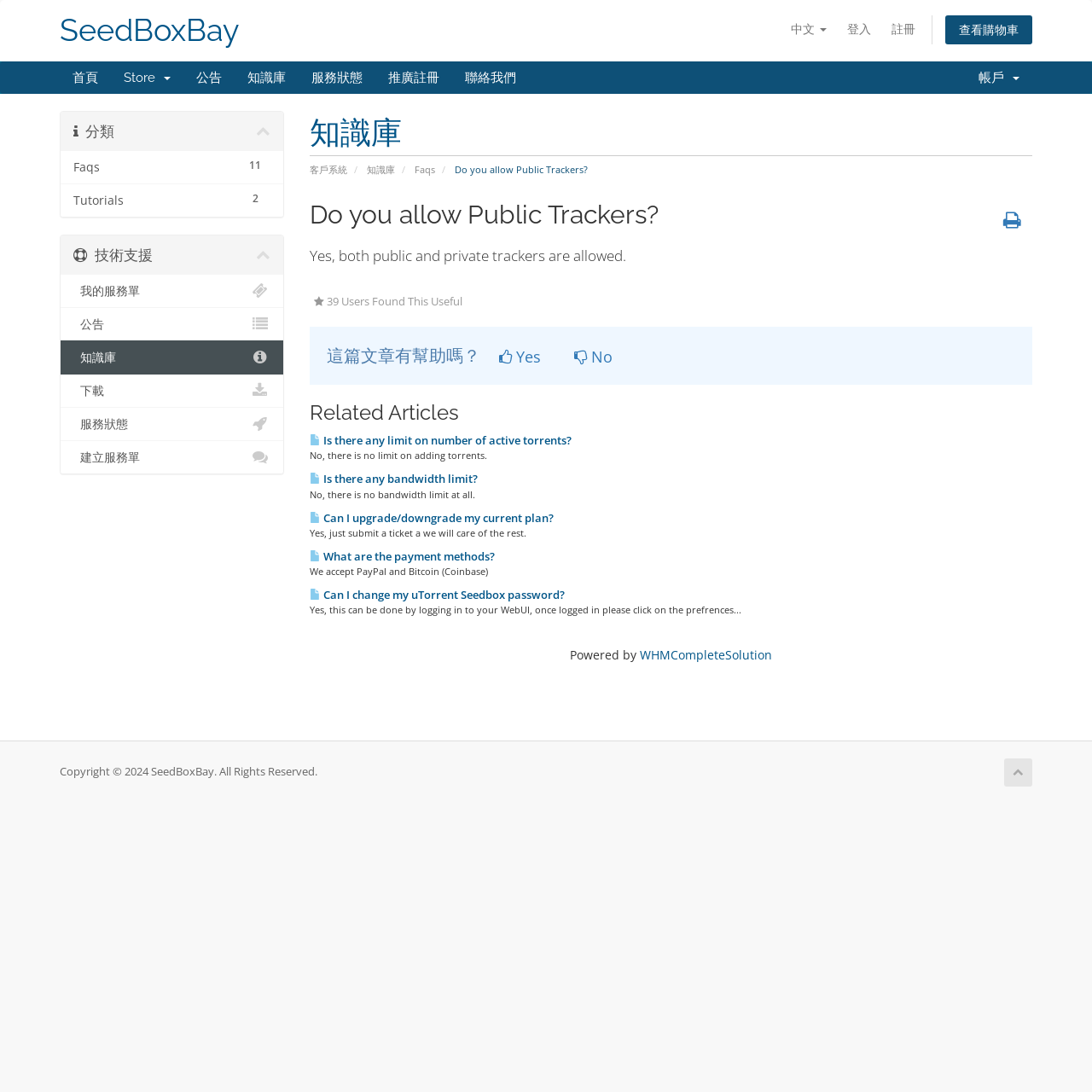Highlight the bounding box coordinates of the region I should click on to meet the following instruction: "Read FAQs".

[0.379, 0.149, 0.398, 0.161]